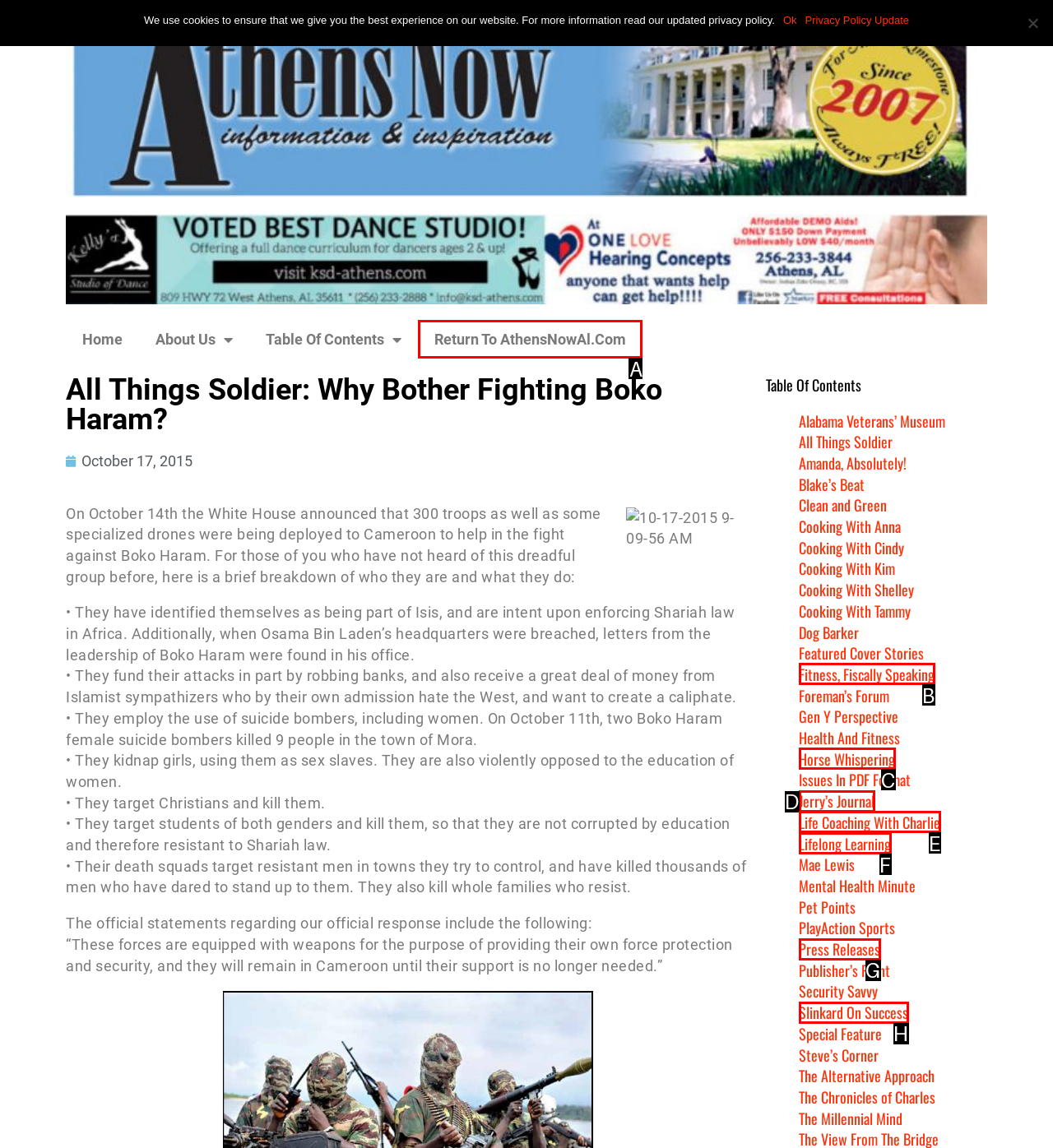Determine which letter corresponds to the UI element to click for this task: Click Return To AthensNowAl.Com
Respond with the letter from the available options.

A